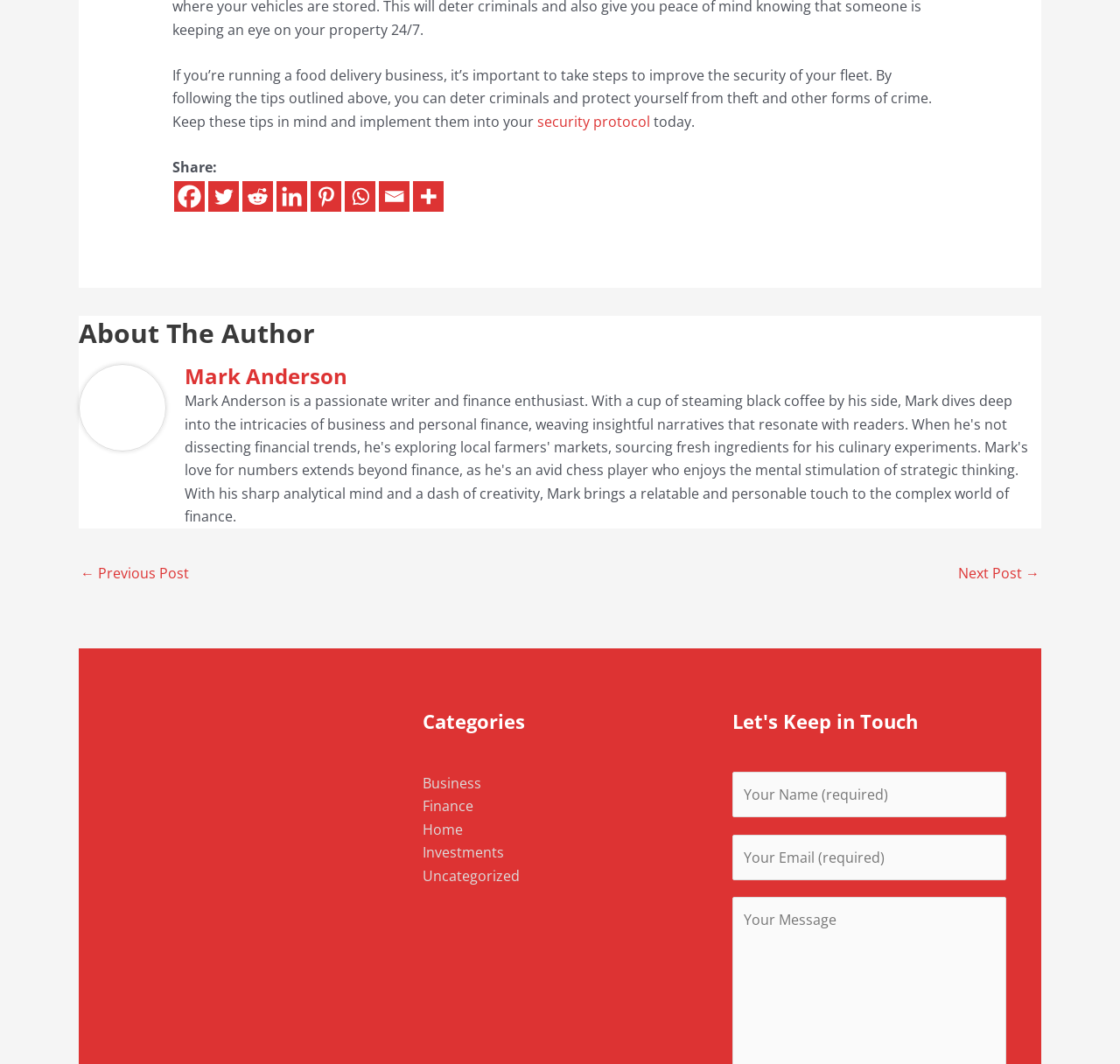Please identify the bounding box coordinates of the region to click in order to complete the given instruction: "Read the post by Mark Anderson". The coordinates should be four float numbers between 0 and 1, i.e., [left, top, right, bottom].

[0.165, 0.342, 0.93, 0.366]